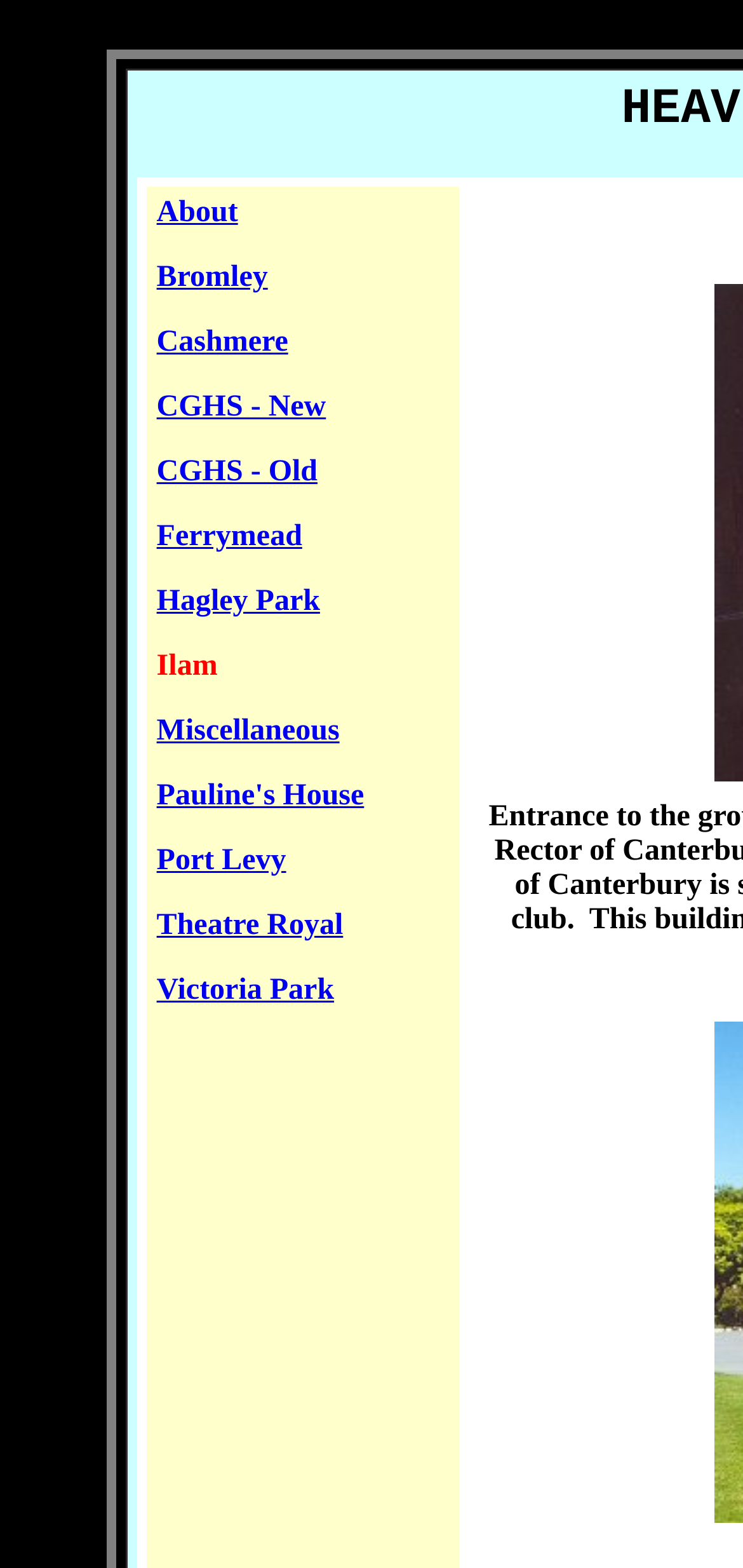Please locate the clickable area by providing the bounding box coordinates to follow this instruction: "go to Ilam page".

[0.211, 0.415, 0.293, 0.436]